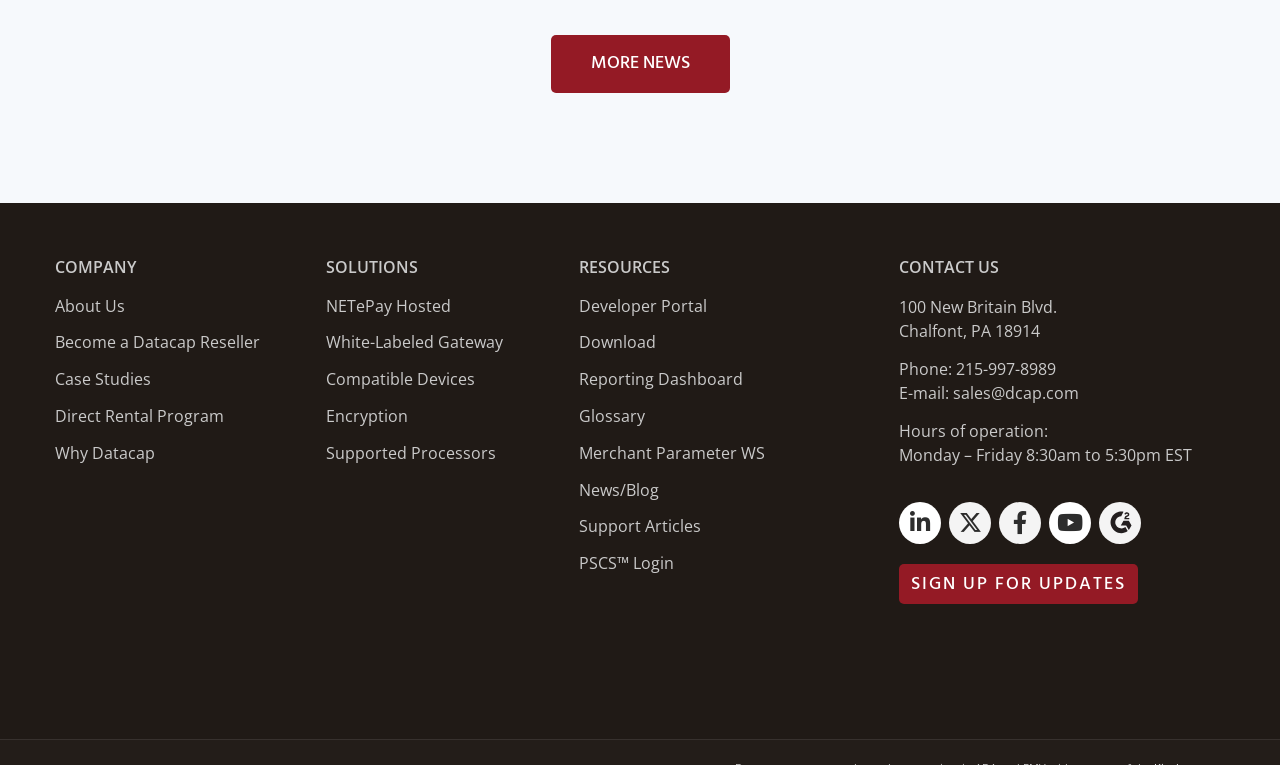Determine the bounding box coordinates of the clickable region to execute the instruction: "Visit the Developer Portal". The coordinates should be four float numbers between 0 and 1, denoted as [left, top, right, bottom].

[0.453, 0.385, 0.553, 0.414]